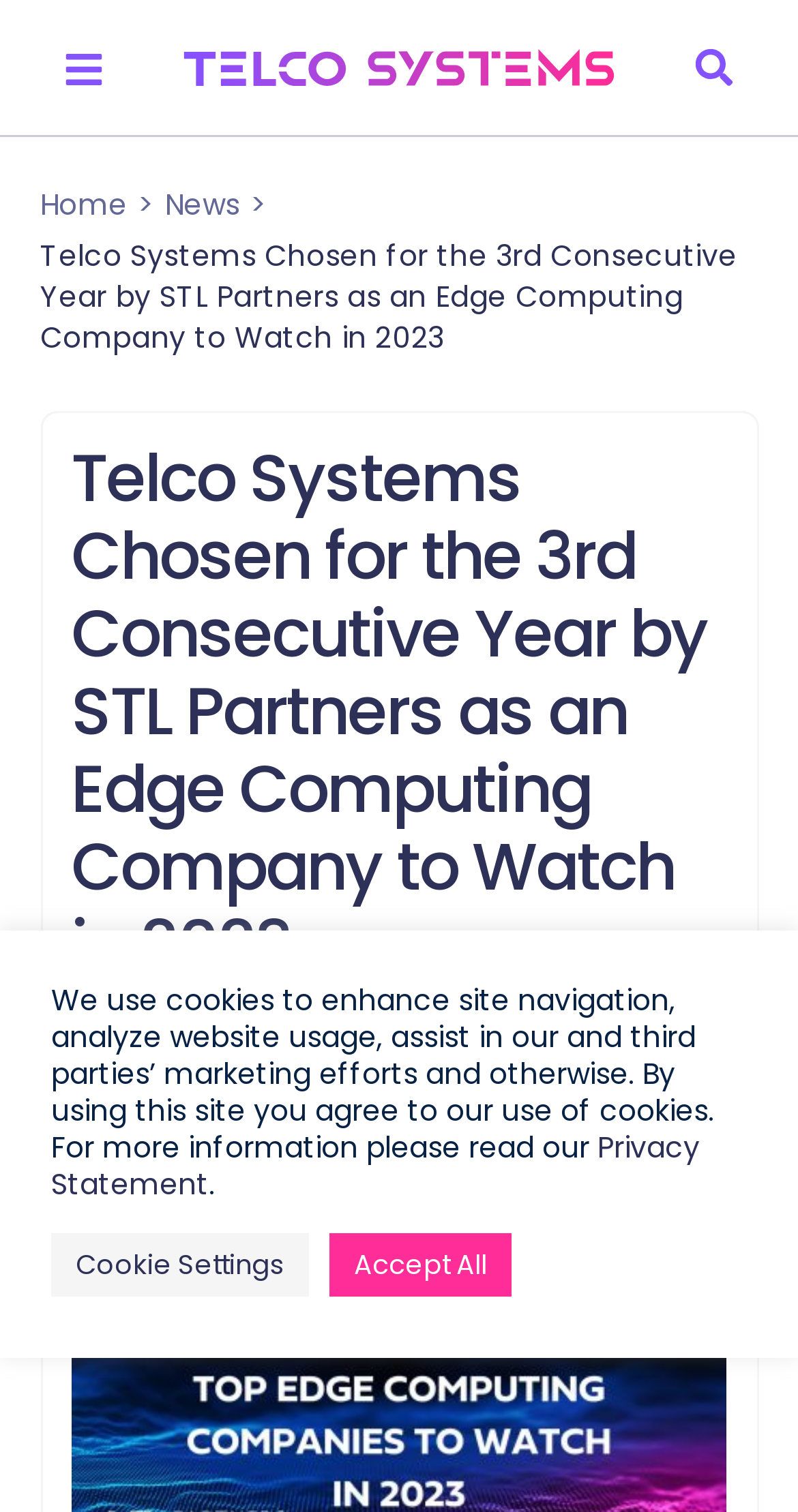Determine the main headline from the webpage and extract its text.

Telco Systems Chosen for the 3rd Consecutive Year by STL Partners as an Edge Computing Company to Watch in 2023